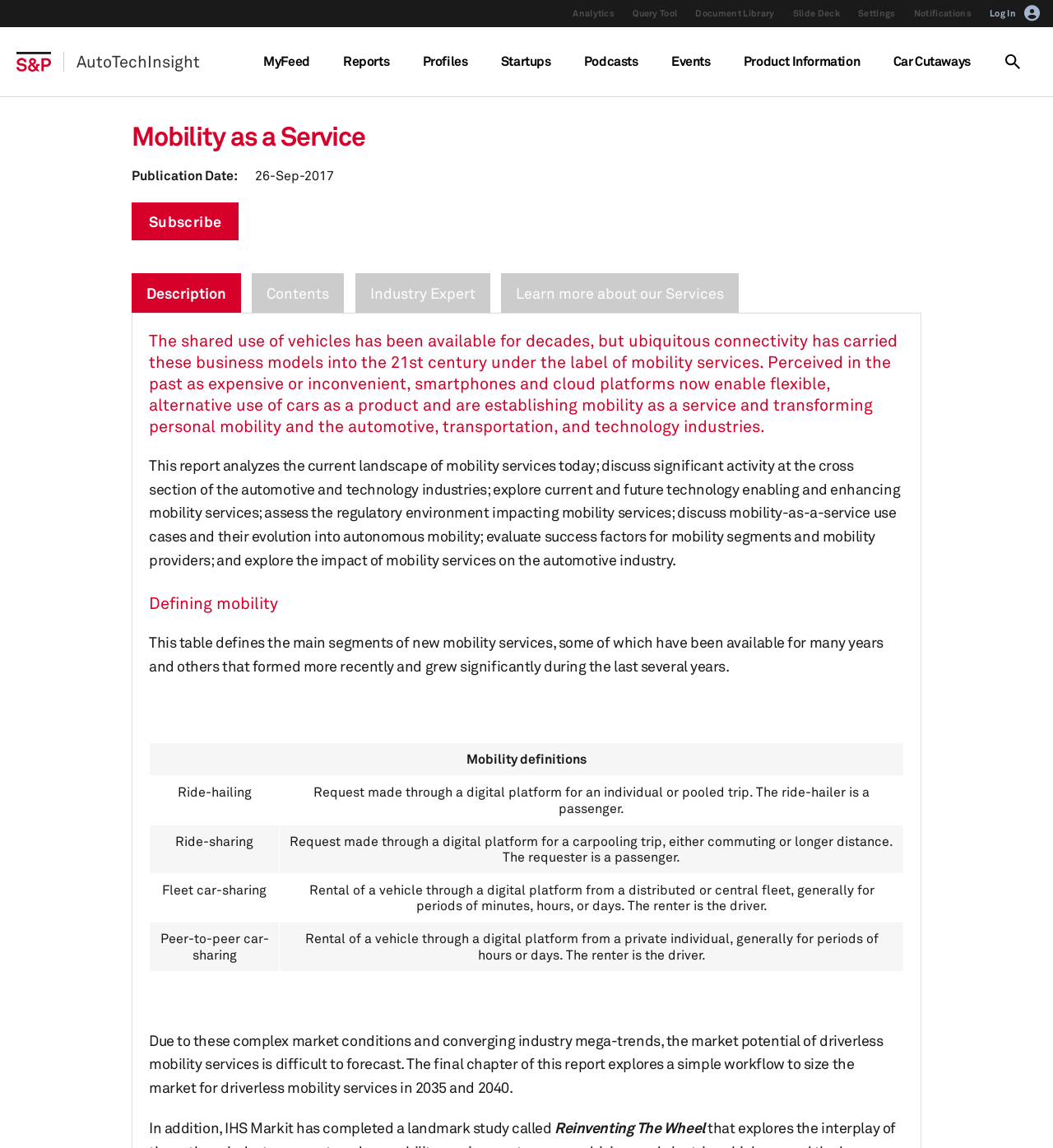What is the purpose of the table?
Give a comprehensive and detailed explanation for the question.

The purpose of the table is to define the main segments of new mobility services. This is evident from the table headers and the content of the table which explains different mobility segments such as ride-hailing, ride-sharing, fleet car-sharing, and peer-to-peer car-sharing.